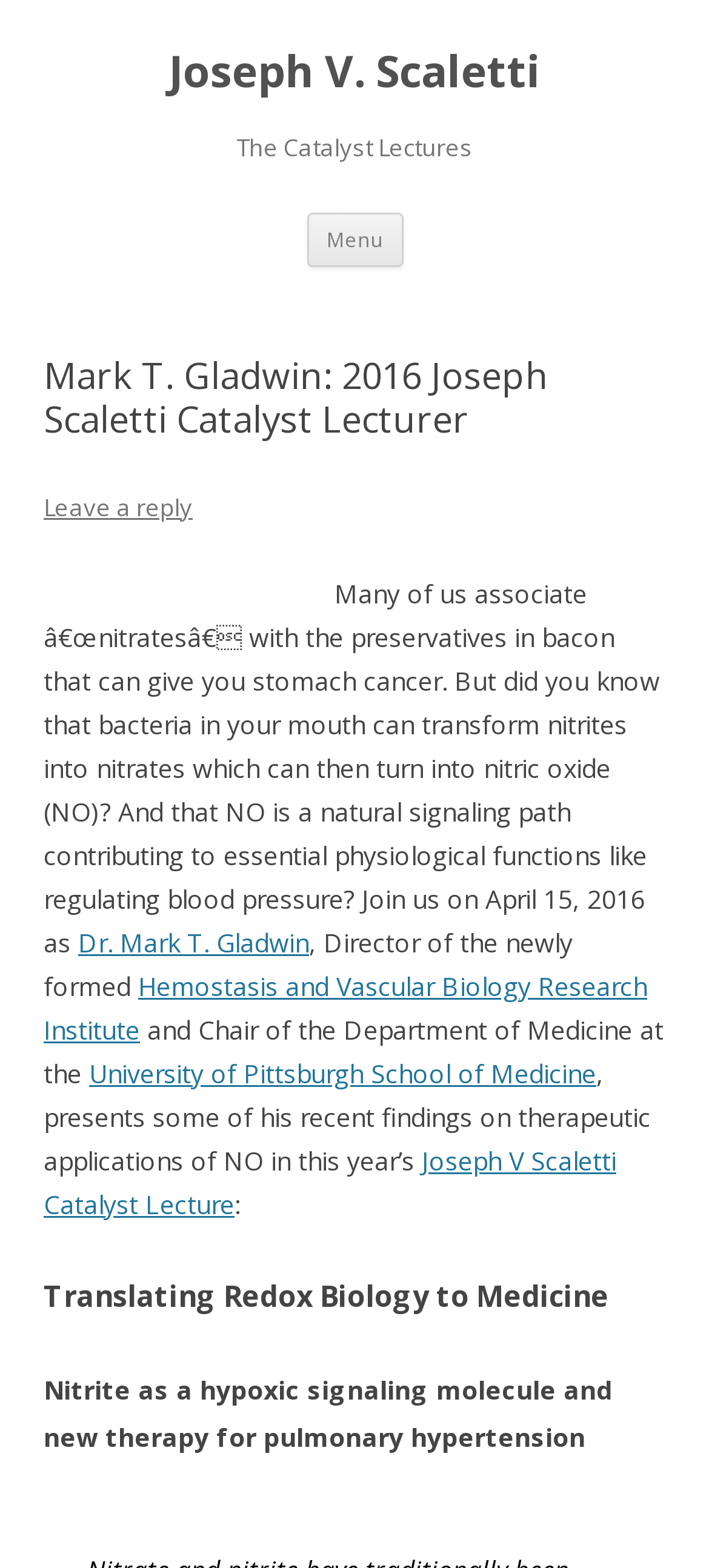Find the bounding box coordinates for the UI element whose description is: "Joseph V Scaletti Catalyst Lecture". The coordinates should be four float numbers between 0 and 1, in the format [left, top, right, bottom].

[0.062, 0.729, 0.869, 0.778]